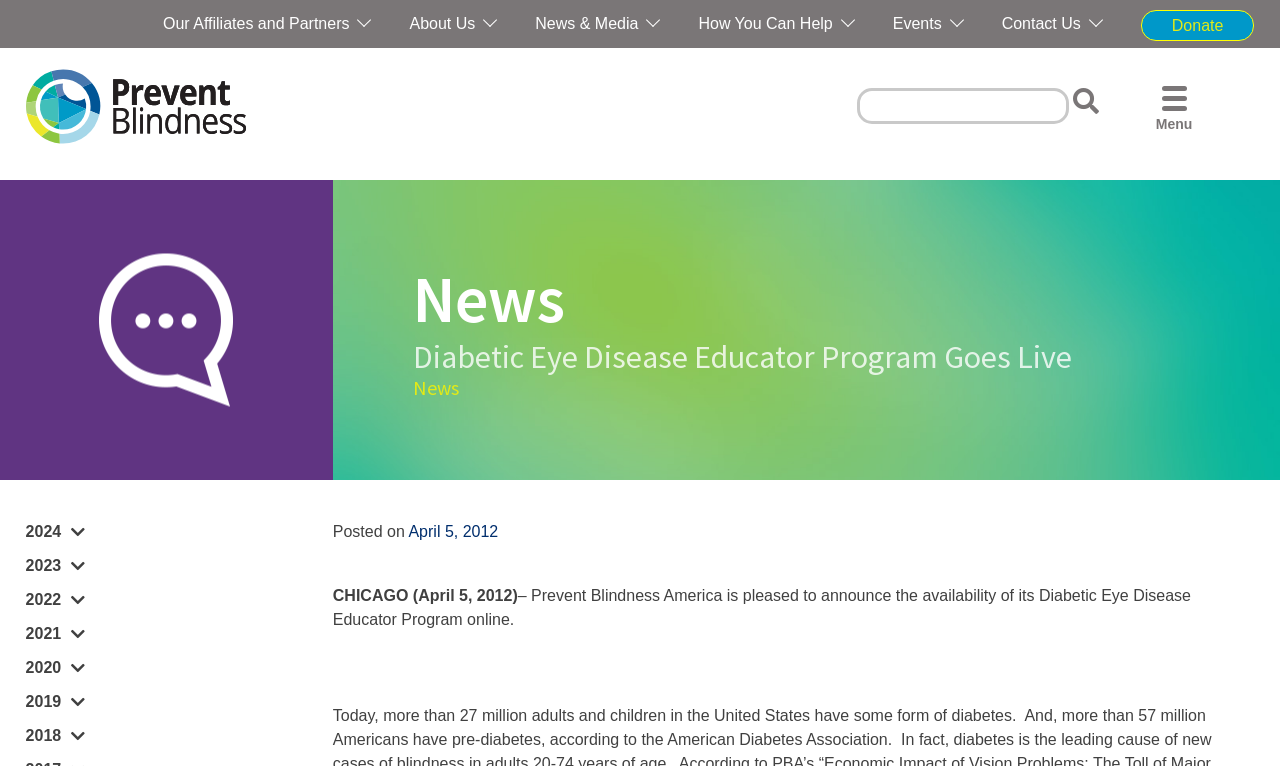Can you identify the bounding box coordinates of the clickable region needed to carry out this instruction: 'Click News'? The coordinates should be four float numbers within the range of 0 to 1, stated as [left, top, right, bottom].

[0.322, 0.49, 0.358, 0.522]